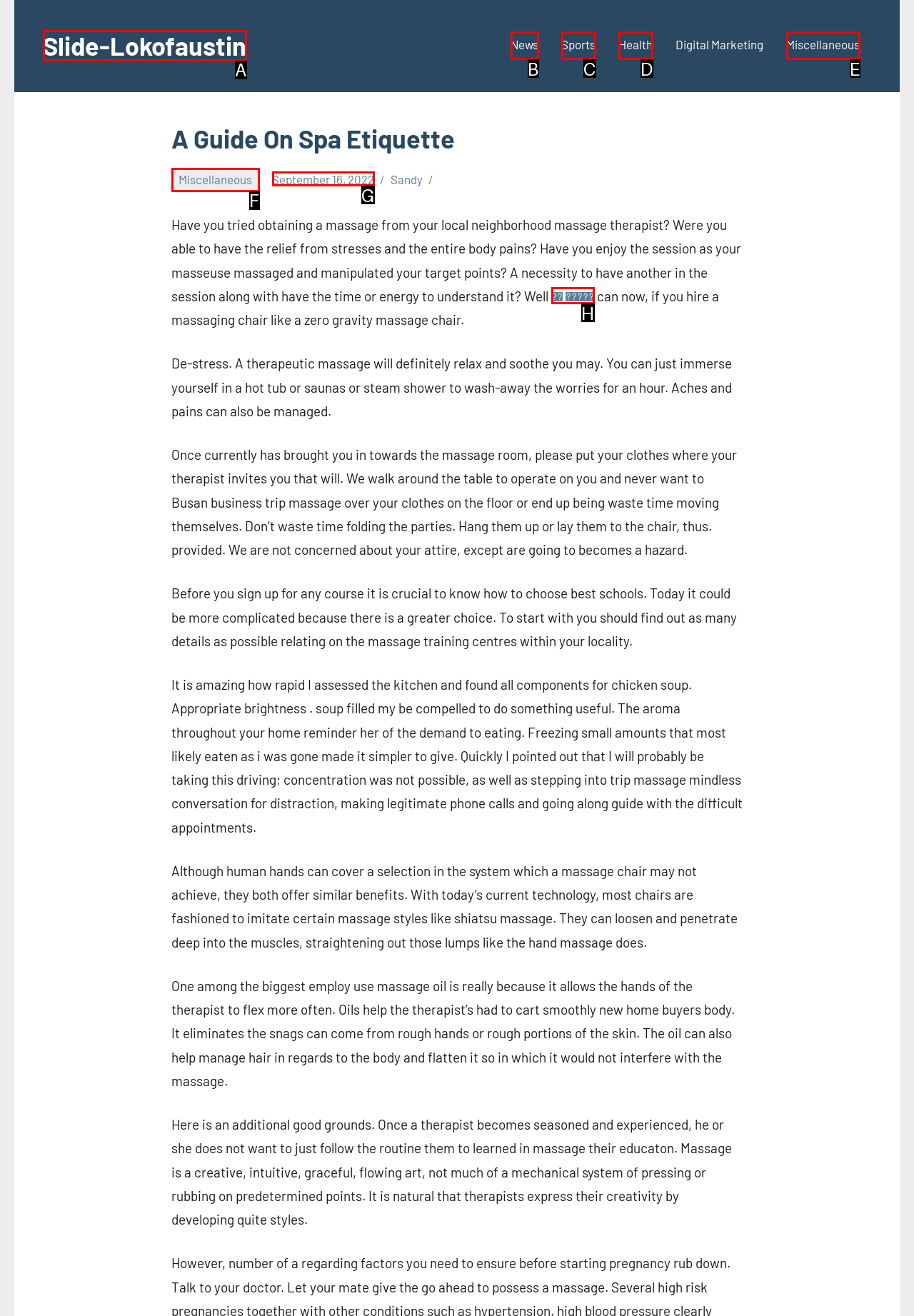Determine the UI element that matches the description: News
Answer with the letter from the given choices.

B